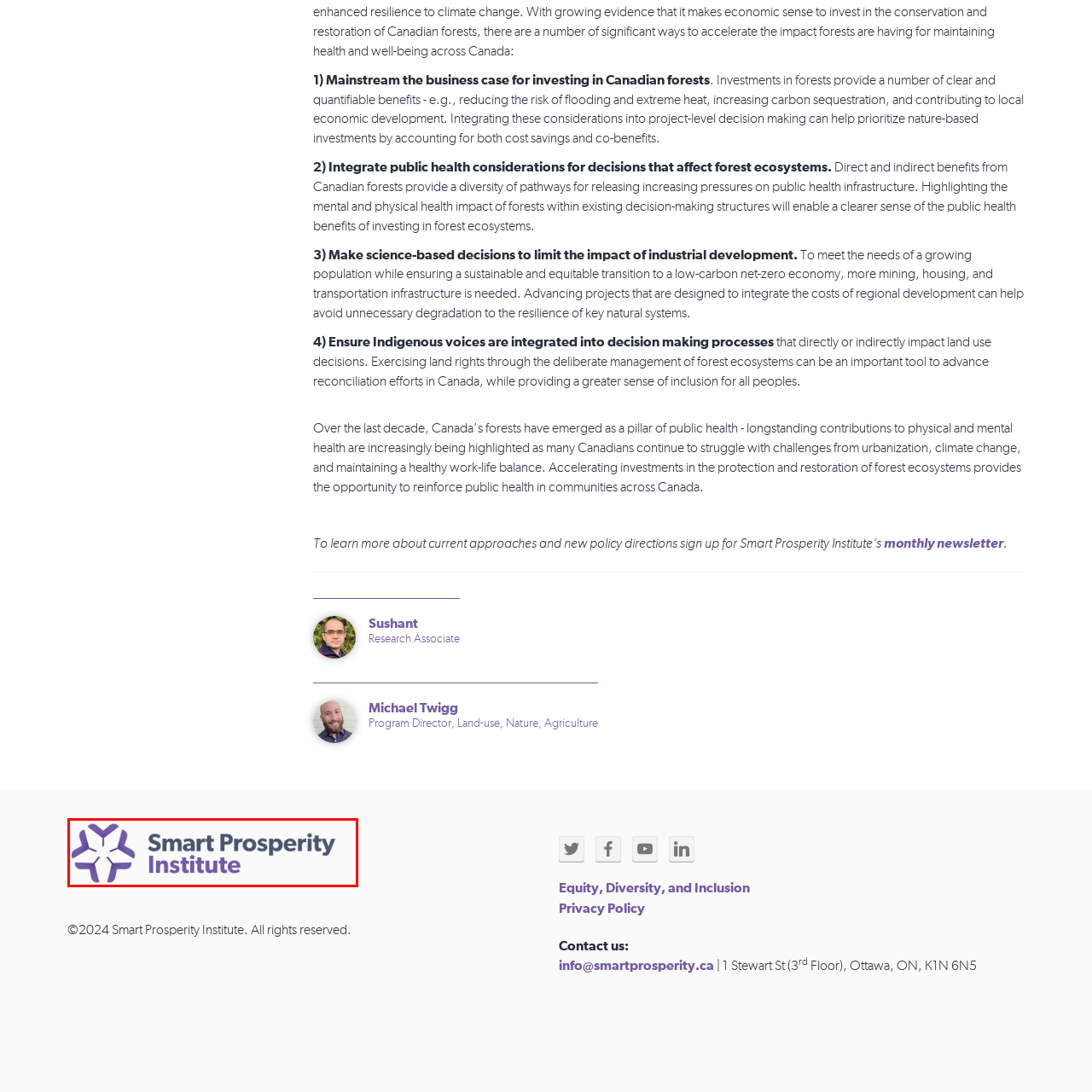Describe in detail the elements and actions shown in the image within the red-bordered area.

The image features the logo of the **Smart Prosperity Institute**, a prominent organization focused on advancing sustainable economic development in Canada. The logo consists of a stylized design that symbolizes growth and collaboration, accompanied by the organization’s name in a modern font. The use of smooth lines and a dual-color scheme—purple and gray—evokes professionalism and commitment to innovative solutions. This visual representation reflects the institute's mission to promote policies that enhance environmental sustainability while fostering economic prosperity.